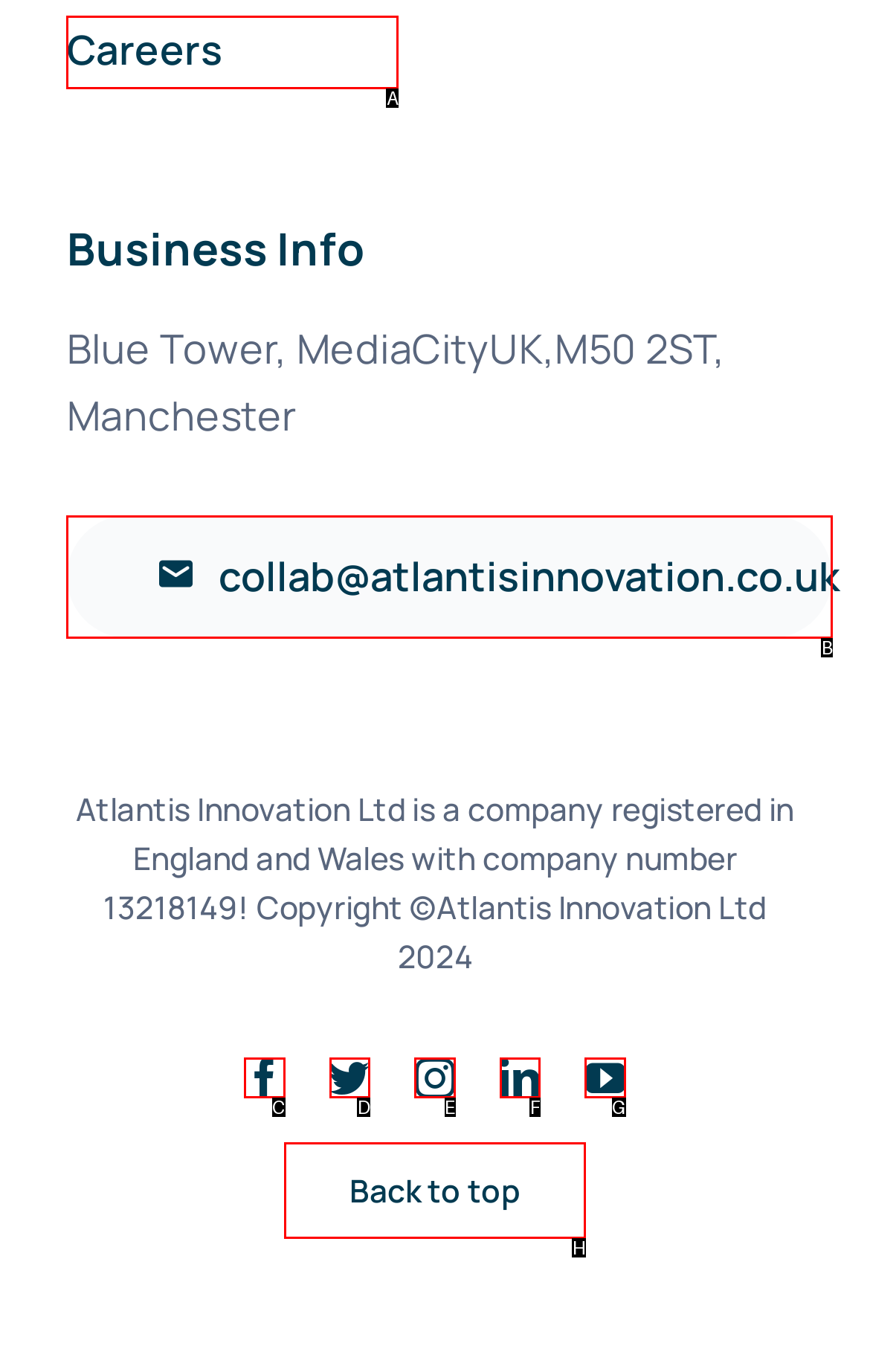Identify the HTML element that corresponds to the following description: Careers Provide the letter of the best matching option.

A